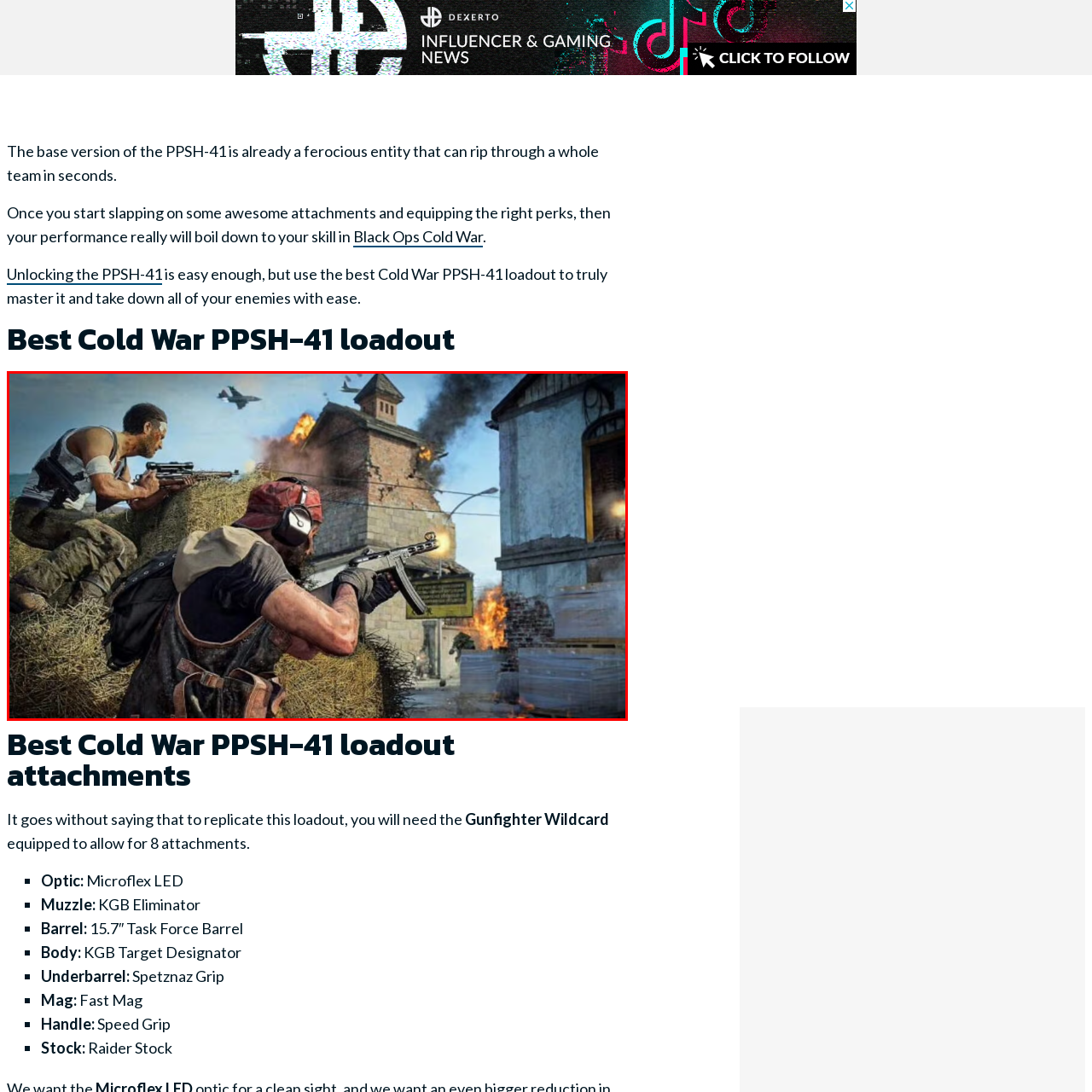What is happening in the background of the scene?
Focus on the image section enclosed by the red bounding box and answer the question thoroughly.

The caption describes the background of the scene as having 'explosions erupt from a nearby building, with smoke billowing and aircraft soaring through the sky', creating a chaotic battlefield atmosphere.